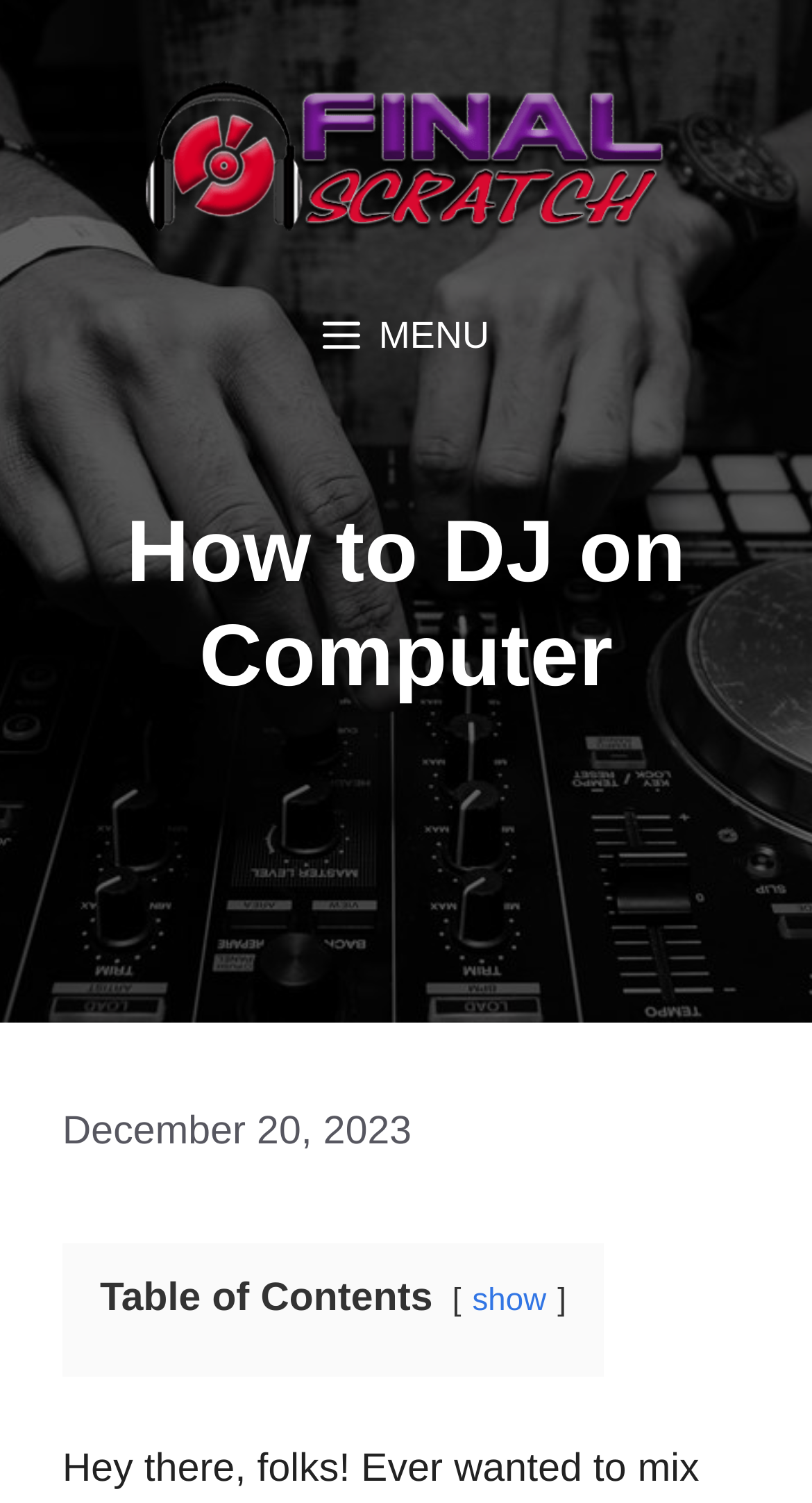What is the purpose of the button in the navigation section?
Please answer using one word or phrase, based on the screenshot.

MENU